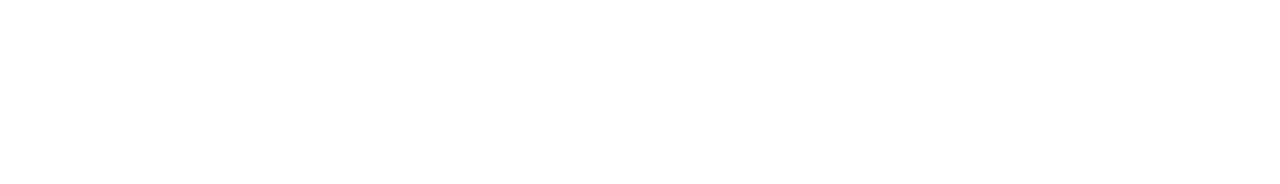Find the bounding box coordinates of the area that needs to be clicked in order to achieve the following instruction: "Open Site Map". The coordinates should be specified as four float numbers between 0 and 1, i.e., [left, top, right, bottom].

[0.365, 0.106, 0.442, 0.297]